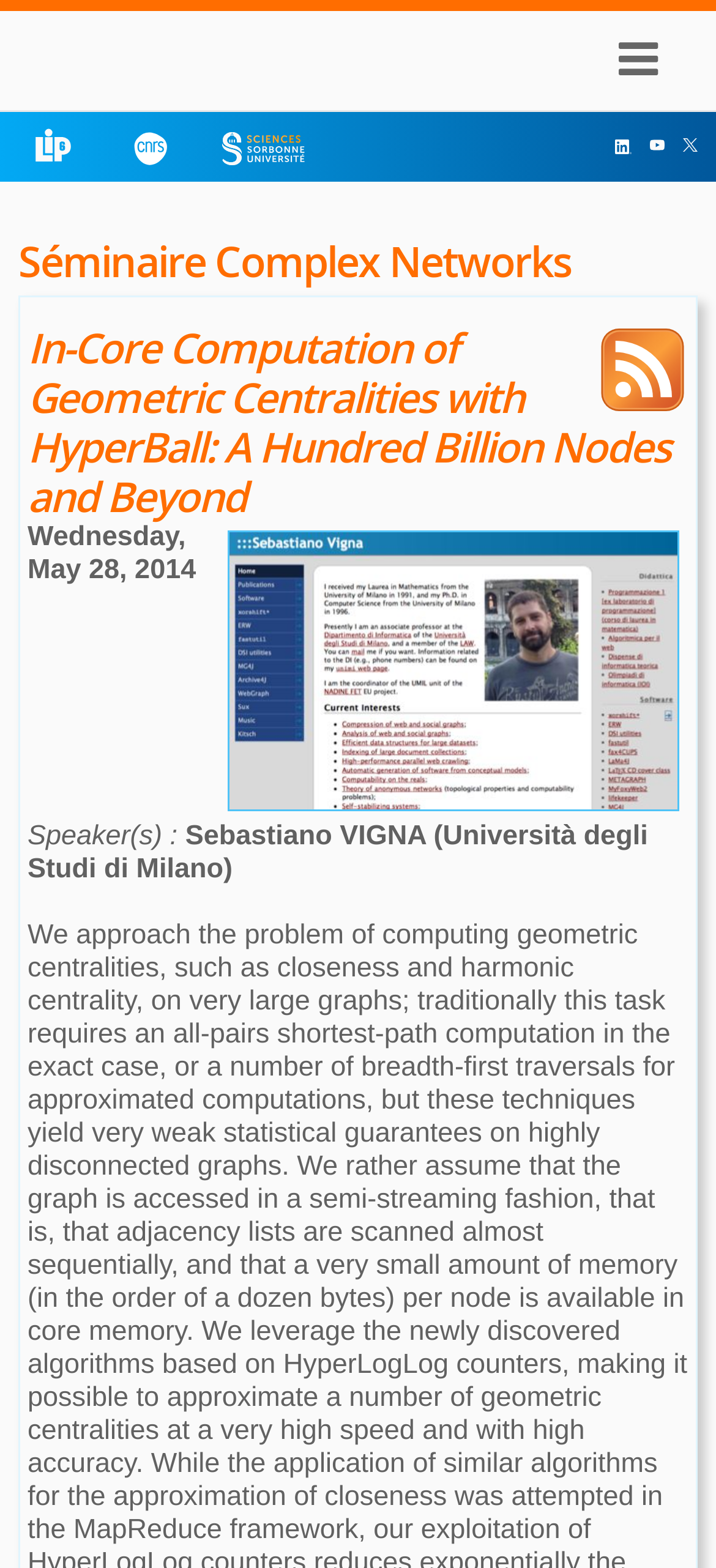Determine which piece of text is the heading of the webpage and provide it.

Séminaire Complex Networks